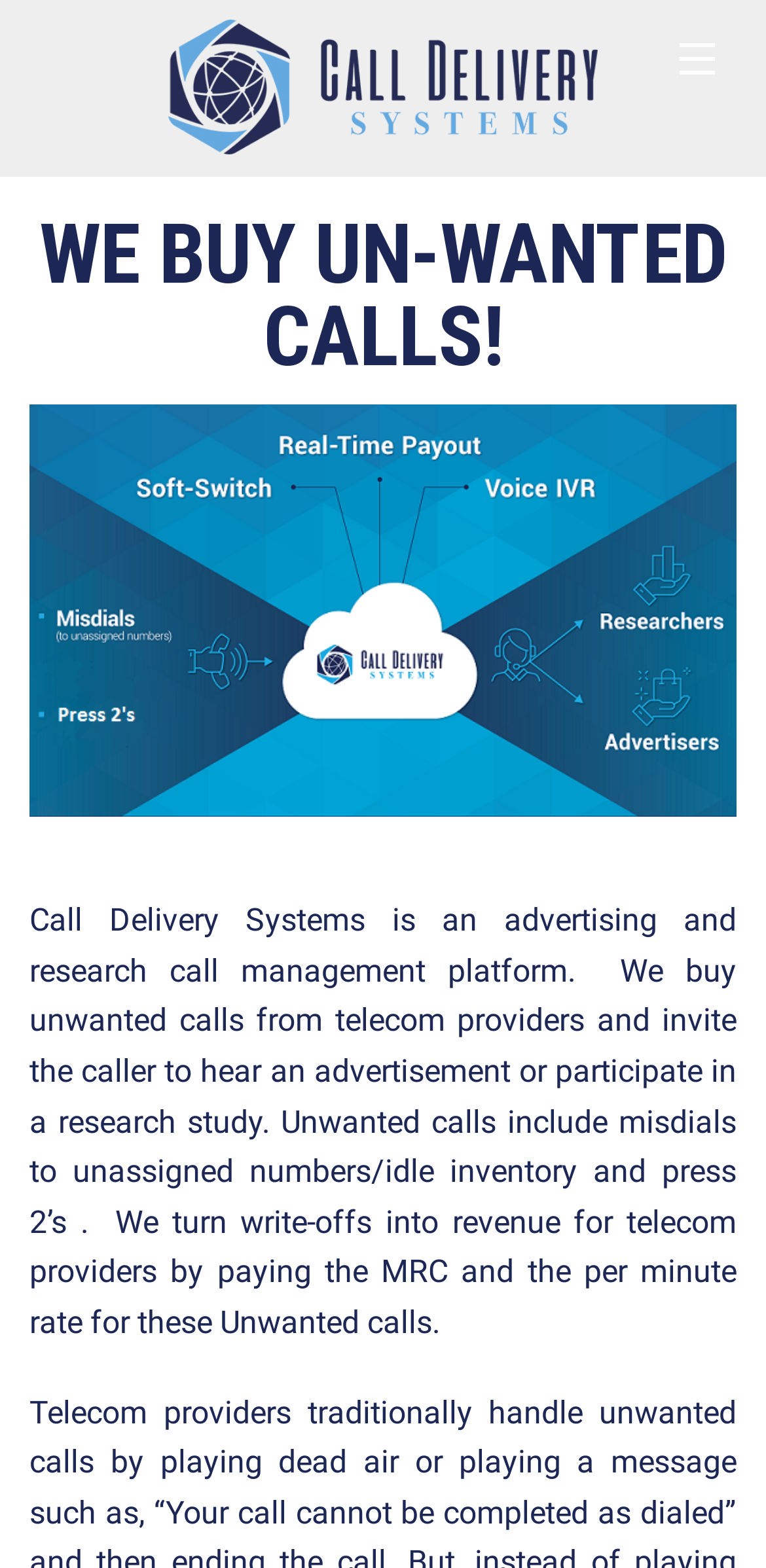Reply to the question with a single word or phrase:
What is the company's phone number?

+1 (800) 888-4559